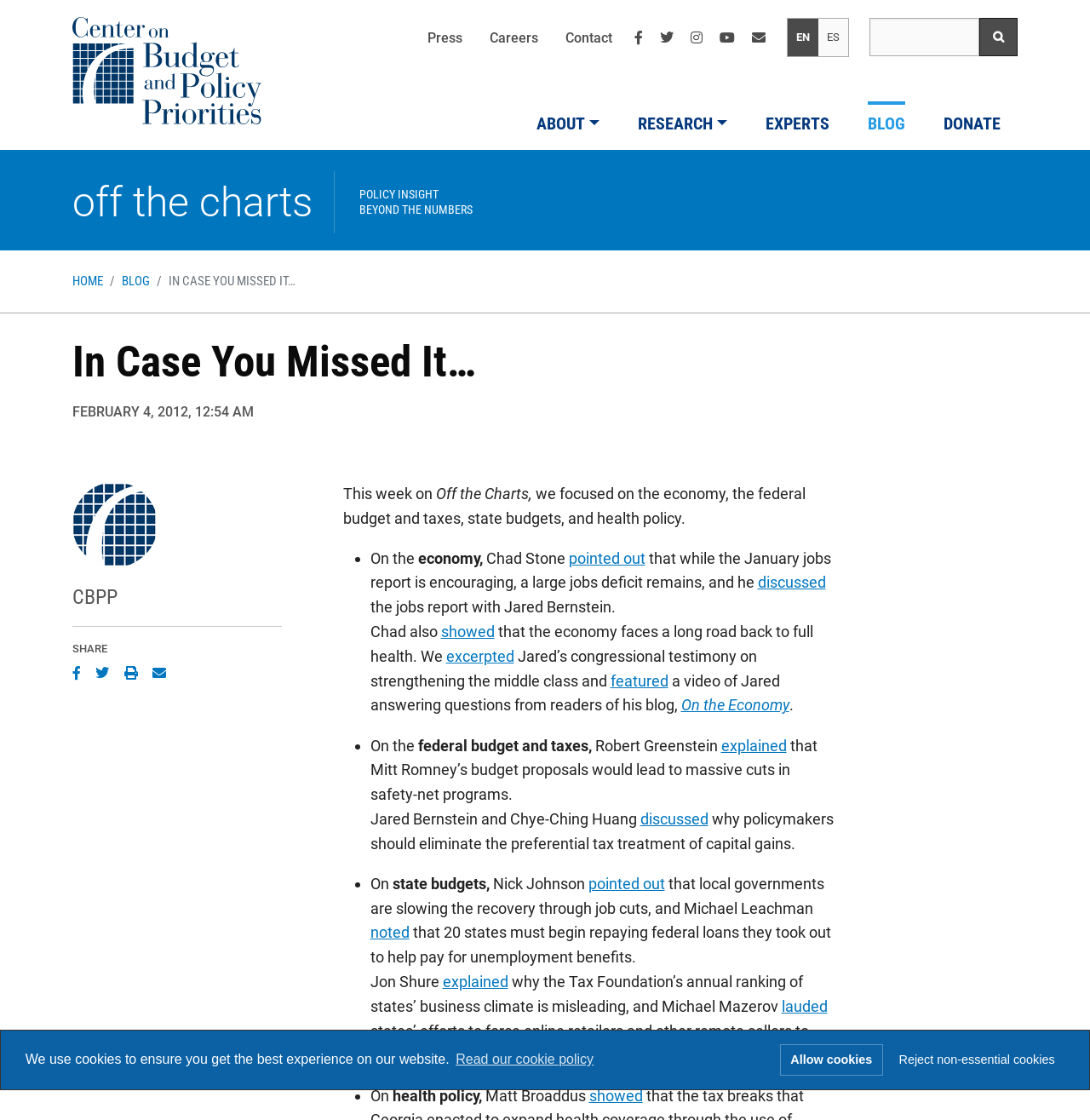Could you specify the bounding box coordinates for the clickable section to complete the following instruction: "Read the blog"?

[0.78, 0.086, 0.846, 0.135]